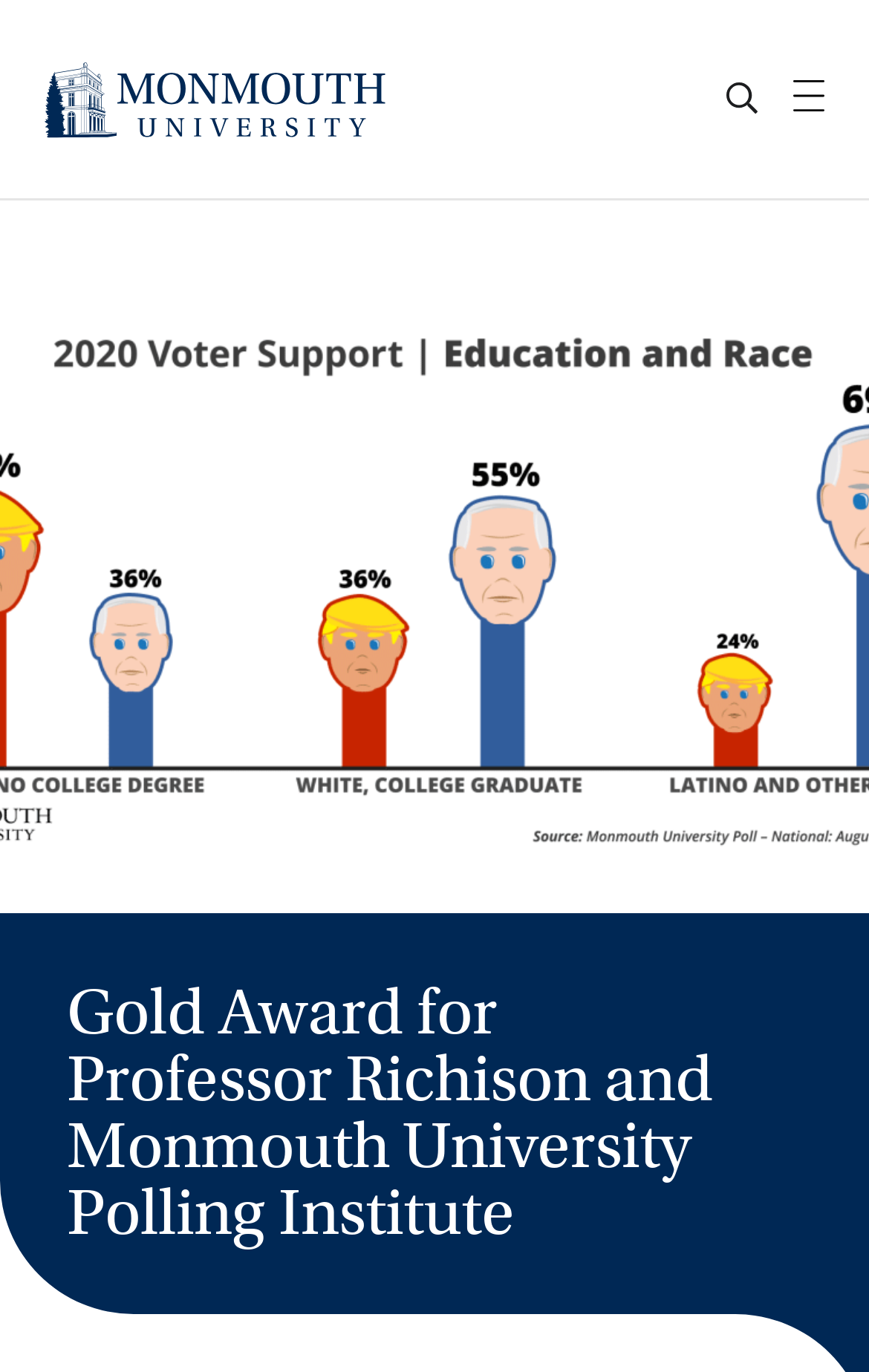Identify the main heading from the webpage and provide its text content.

Gold Award for Professor Richison and Monmouth University Polling Institute